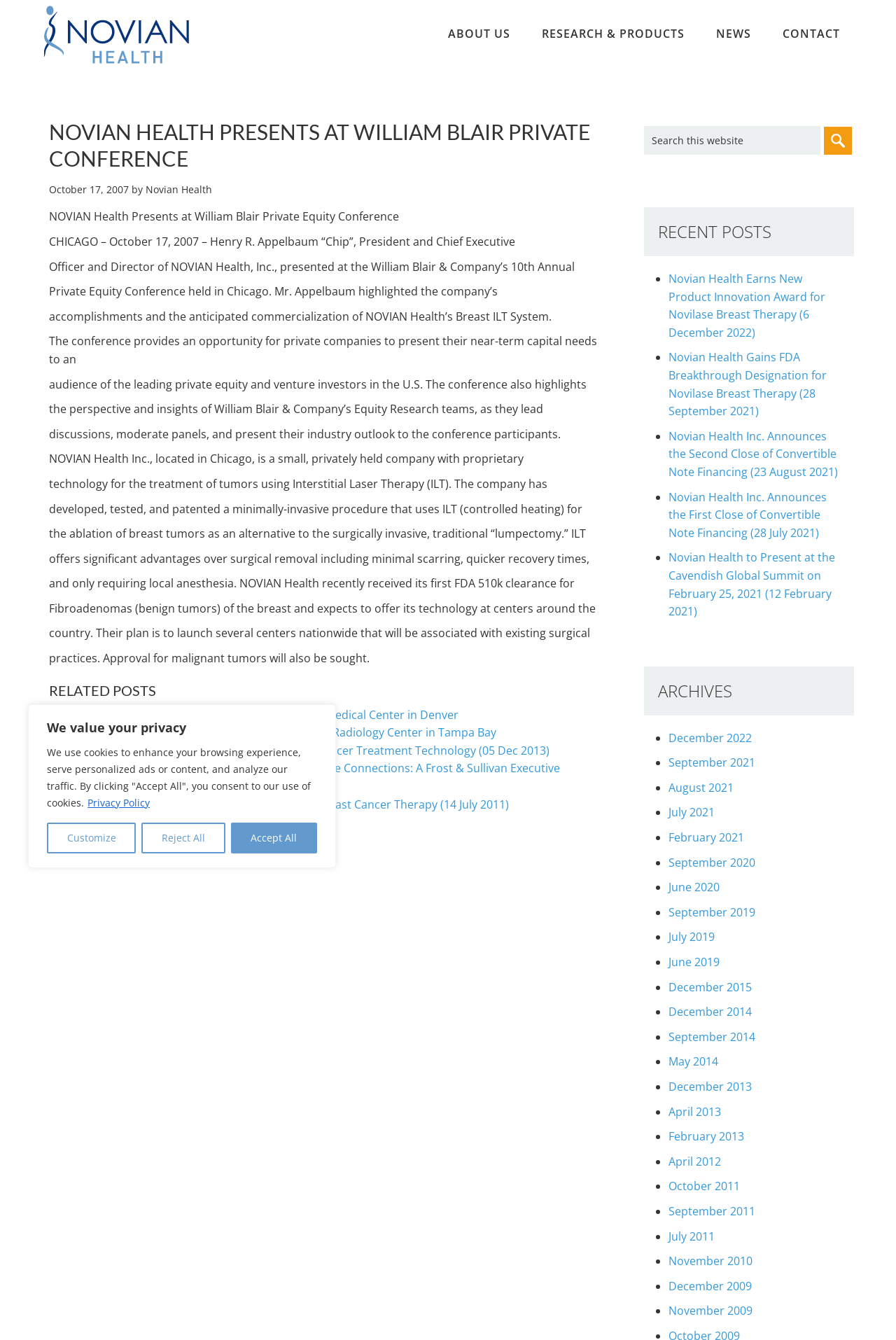What is the name of the conference mentioned in the article? Please answer the question using a single word or phrase based on the image.

William Blair & Company’s 10th Annual Private Equity Conference